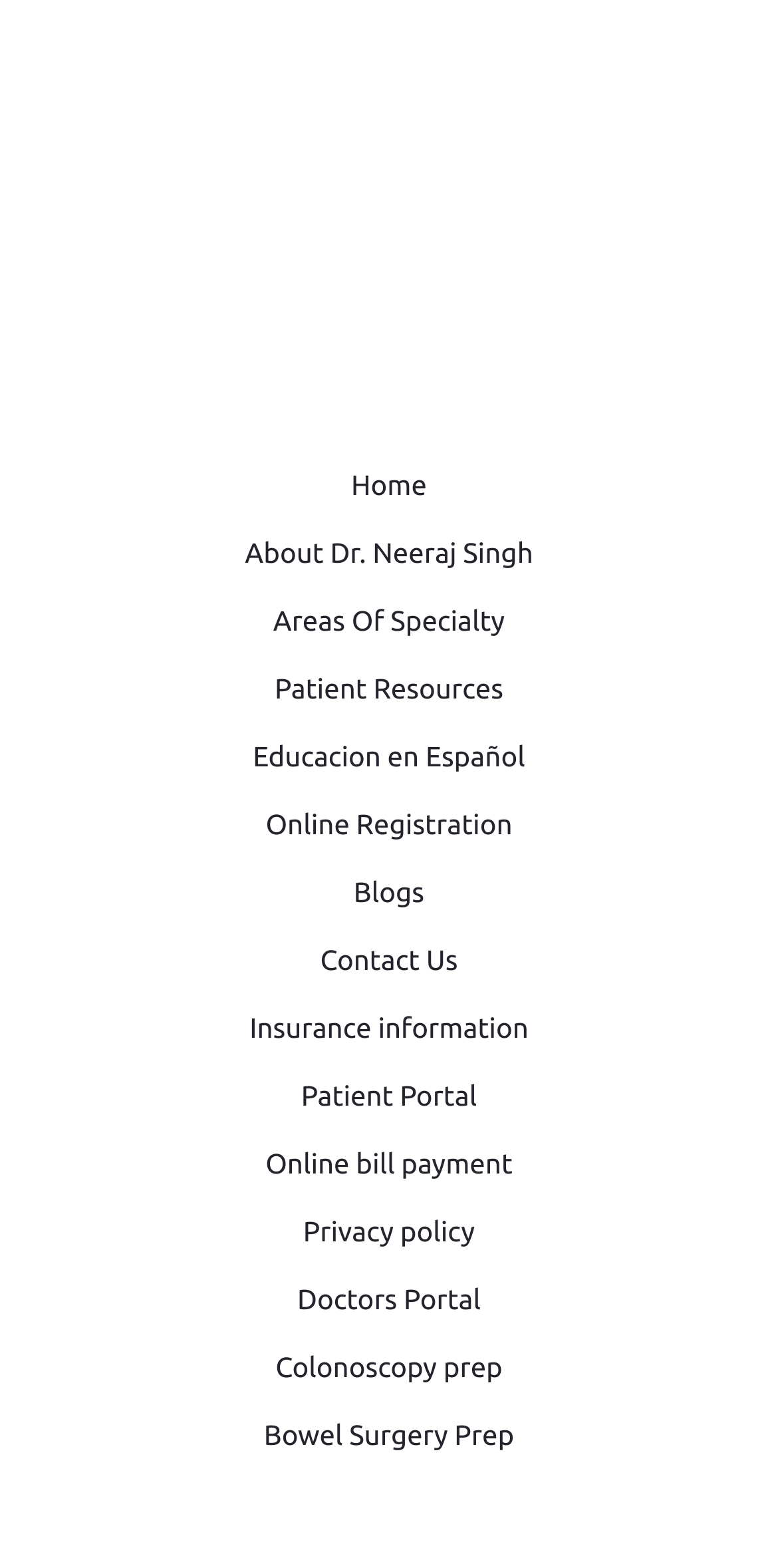Determine the bounding box coordinates of the UI element that matches the following description: "alt="ENT 425 - General Entomology"". The coordinates should be four float numbers between 0 and 1 in the format [left, top, right, bottom].

None